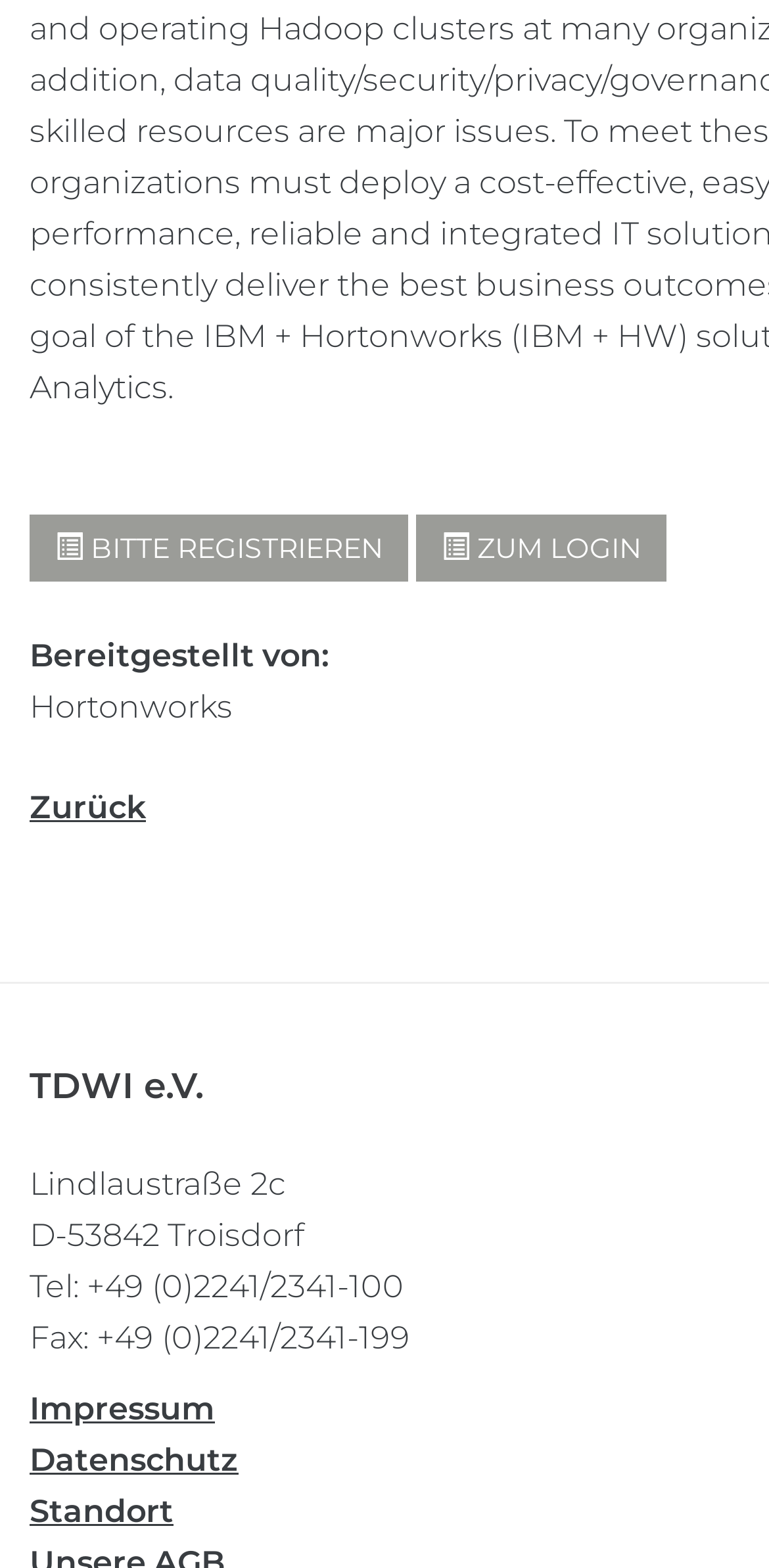Give a concise answer using only one word or phrase for this question:
What is the phone number of the company?

+49 (0)2241/2341-100